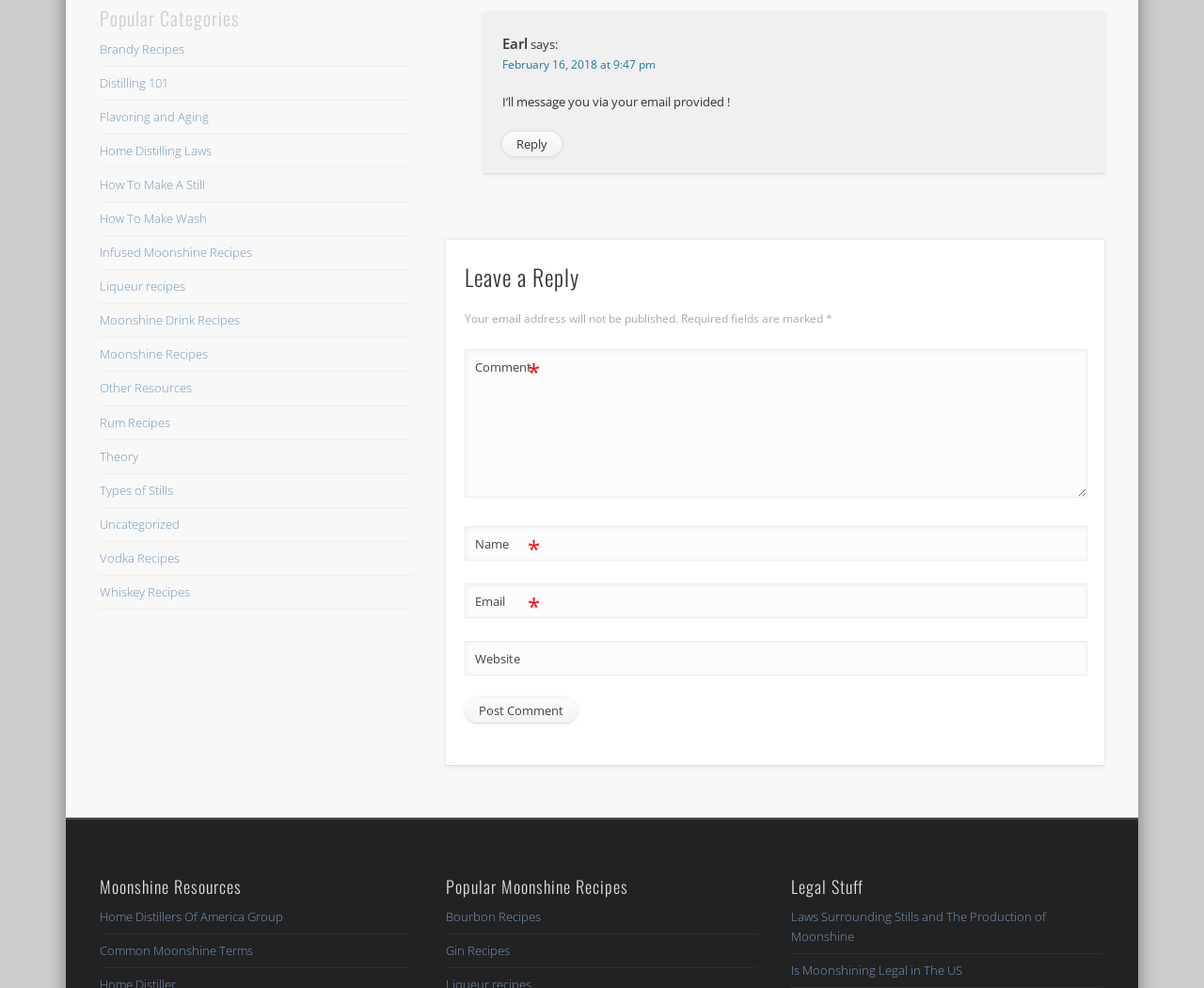Calculate the bounding box coordinates for the UI element based on the following description: "Flavoring and Aging". Ensure the coordinates are four float numbers between 0 and 1, i.e., [left, top, right, bottom].

[0.083, 0.11, 0.174, 0.127]